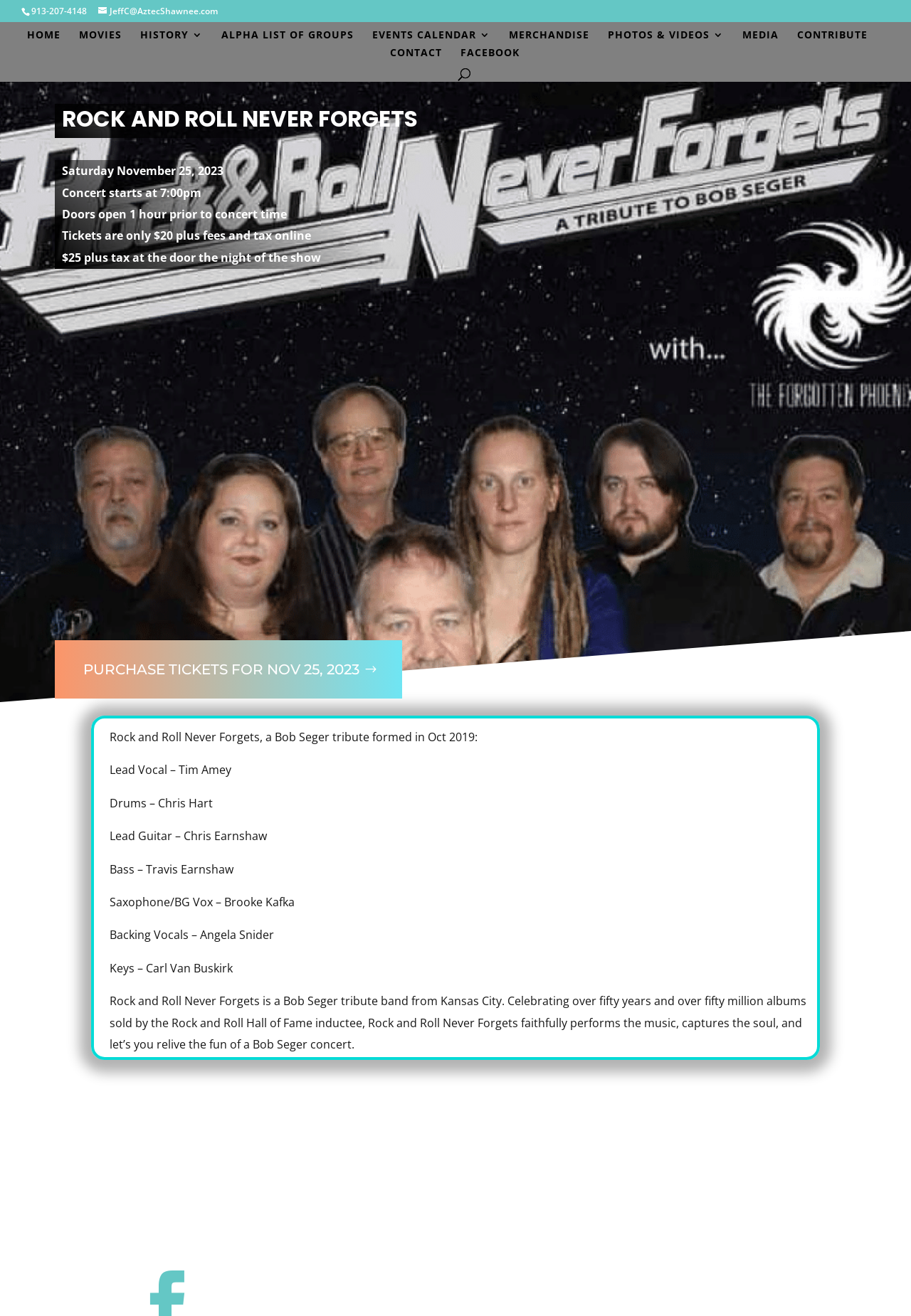Locate the bounding box coordinates of the element I should click to achieve the following instruction: "Call the theater".

[0.034, 0.004, 0.095, 0.013]